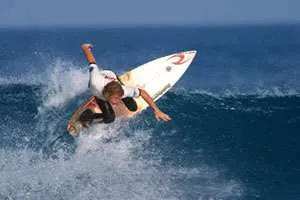What is the duration of the Rip Curl Boardmasters event?
Based on the visual details in the image, please answer the question thoroughly.

The caption states that the event 'runs from August 4-10', which provides the specific dates of the festival.